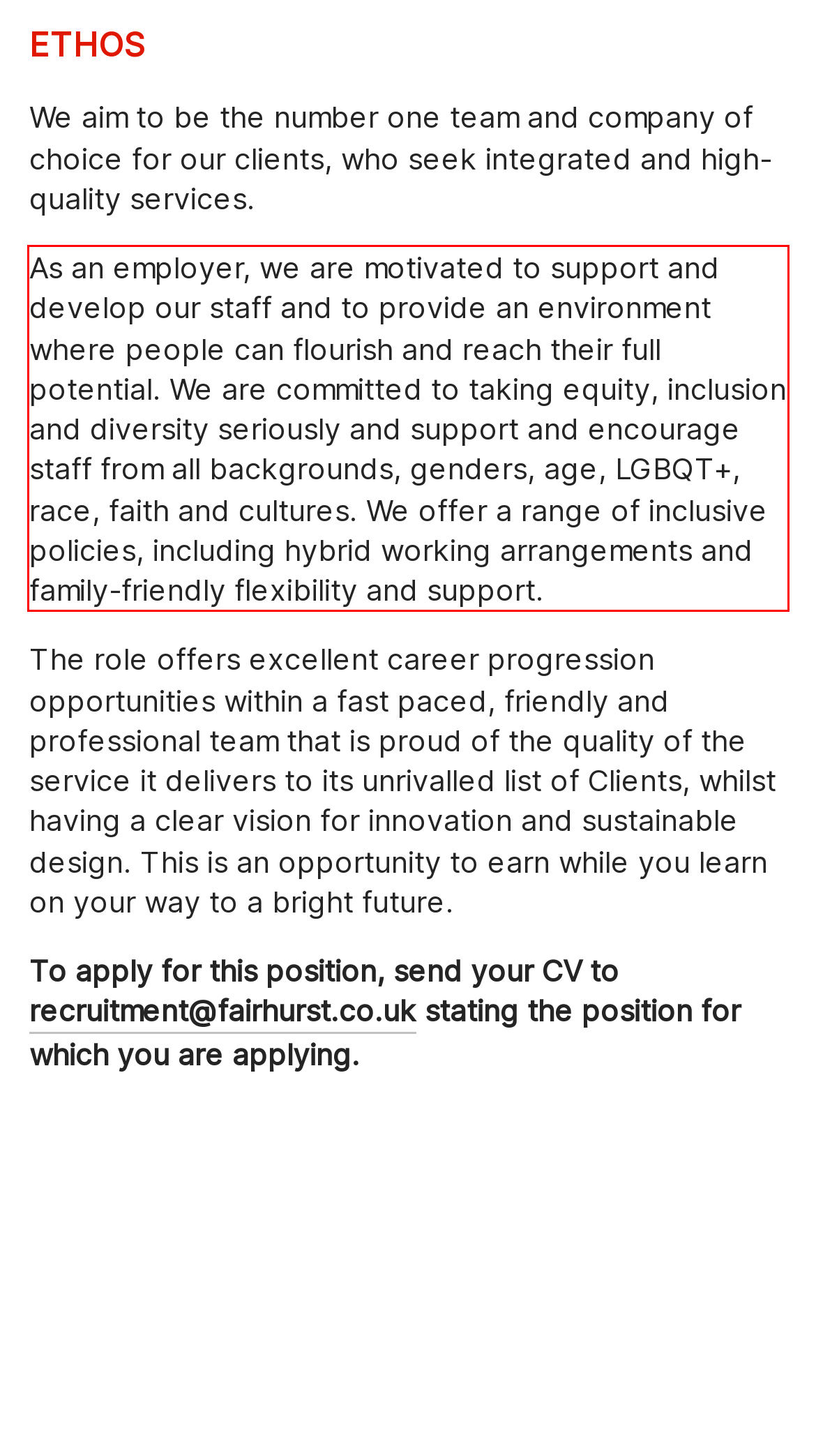Given the screenshot of the webpage, identify the red bounding box, and recognize the text content inside that red bounding box.

As an employer, we are motivated to support and develop our staff and to provide an environment where people can flourish and reach their full potential. We are committed to taking equity, inclusion and diversity seriously and support and encourage staff from all backgrounds, genders, age, LGBQT+, race, faith and cultures. We offer a range of inclusive policies, including hybrid working arrangements and family-friendly flexibility and support.